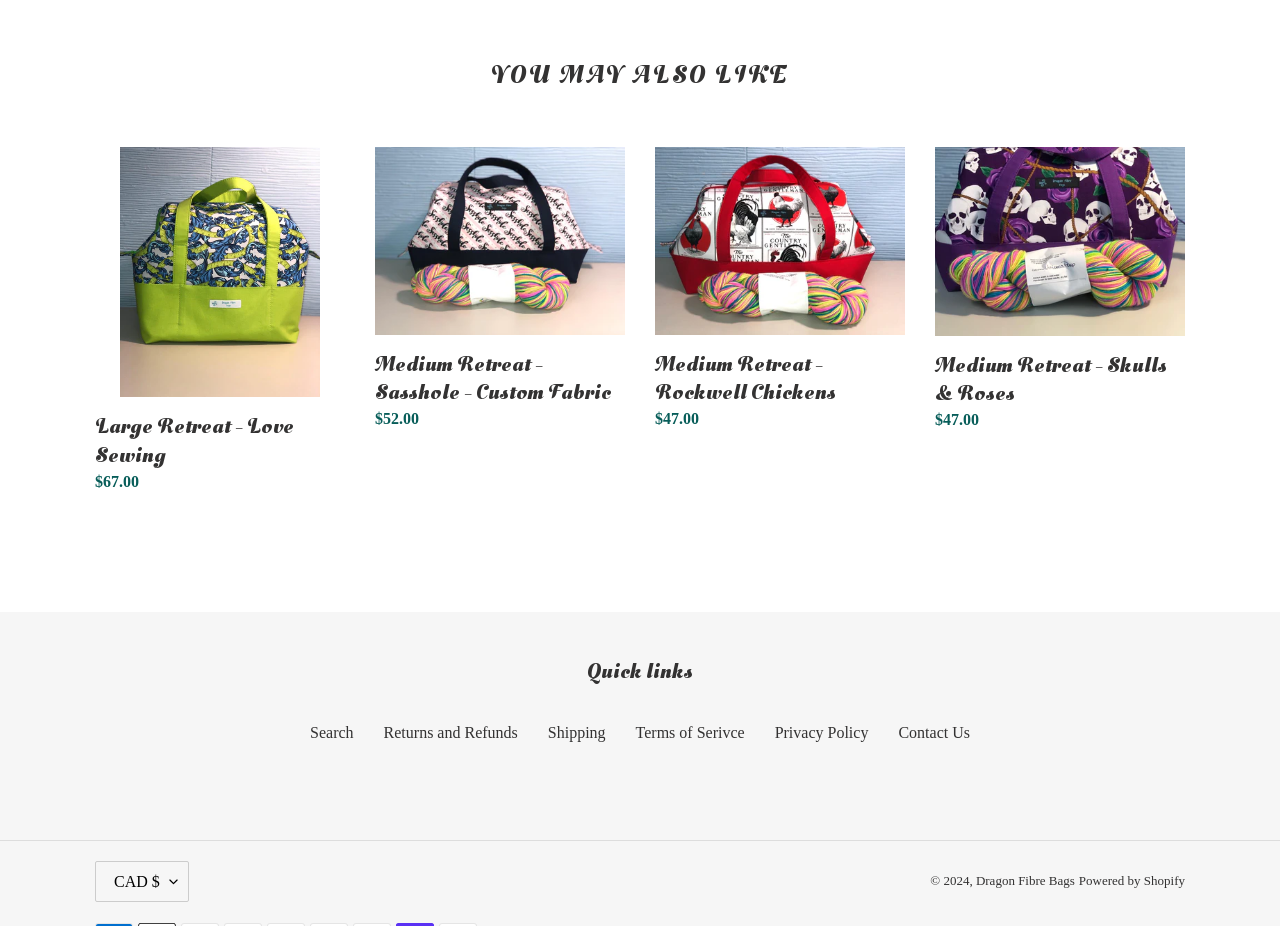How many retreat options are listed under 'YOU MAY ALSO LIKE'?
Please give a detailed answer to the question using the information shown in the image.

I found the heading 'YOU MAY ALSO LIKE' and below it, there are four links: 'Large Retreat - Love Sewing', 'Medium Retreat - Sasshole - Custom Fabric', 'Medium Retreat - Rockwell Chickens', and 'Medium Retreat - Skulls & Roses'.